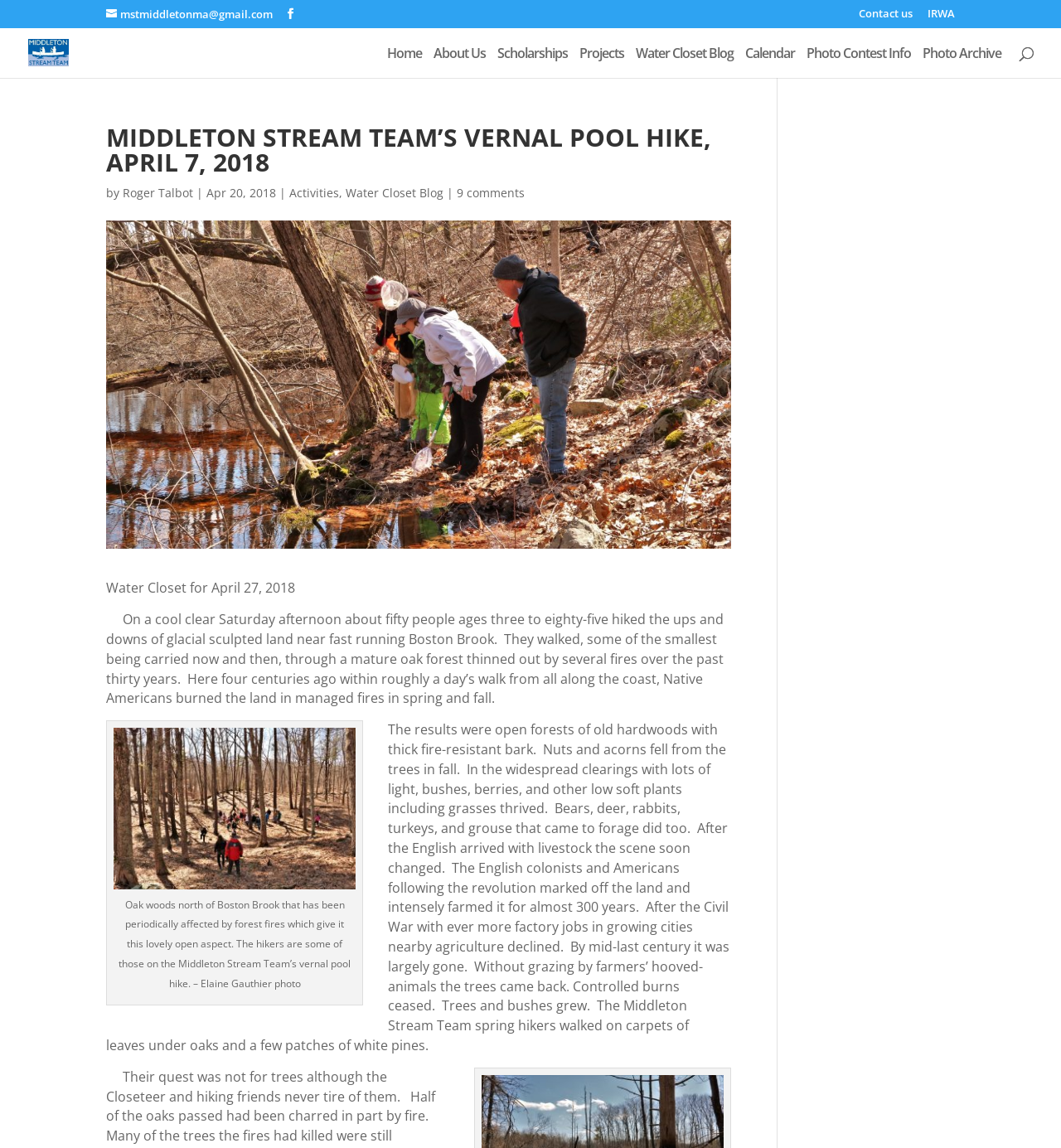Please identify the bounding box coordinates of the element I need to click to follow this instruction: "Read the 'Water Closet Blog'".

[0.599, 0.041, 0.691, 0.068]